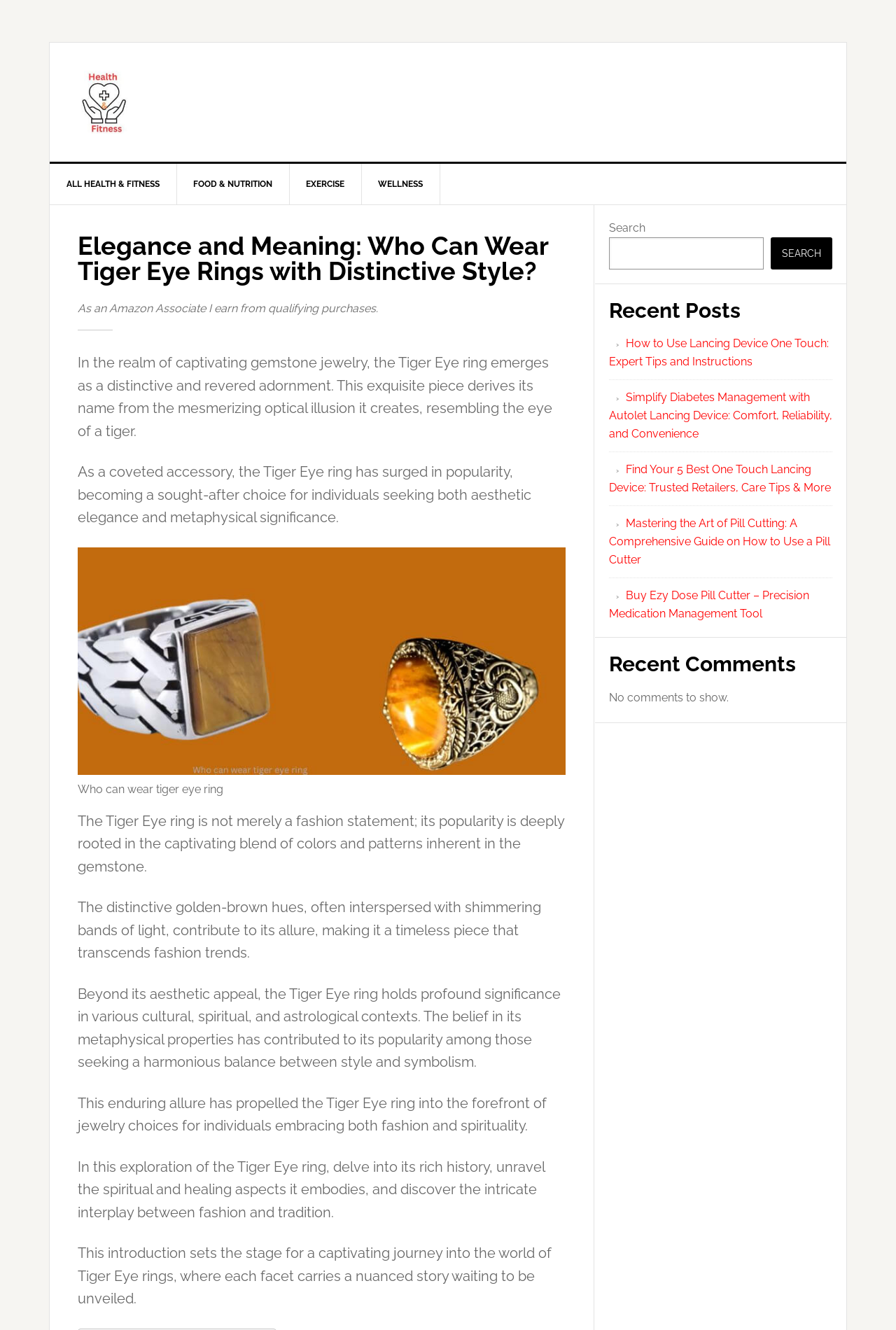Determine the main heading of the webpage and generate its text.

Elegance and Meaning: Who Can Wear Tiger Eye Rings with Distinctive Style?